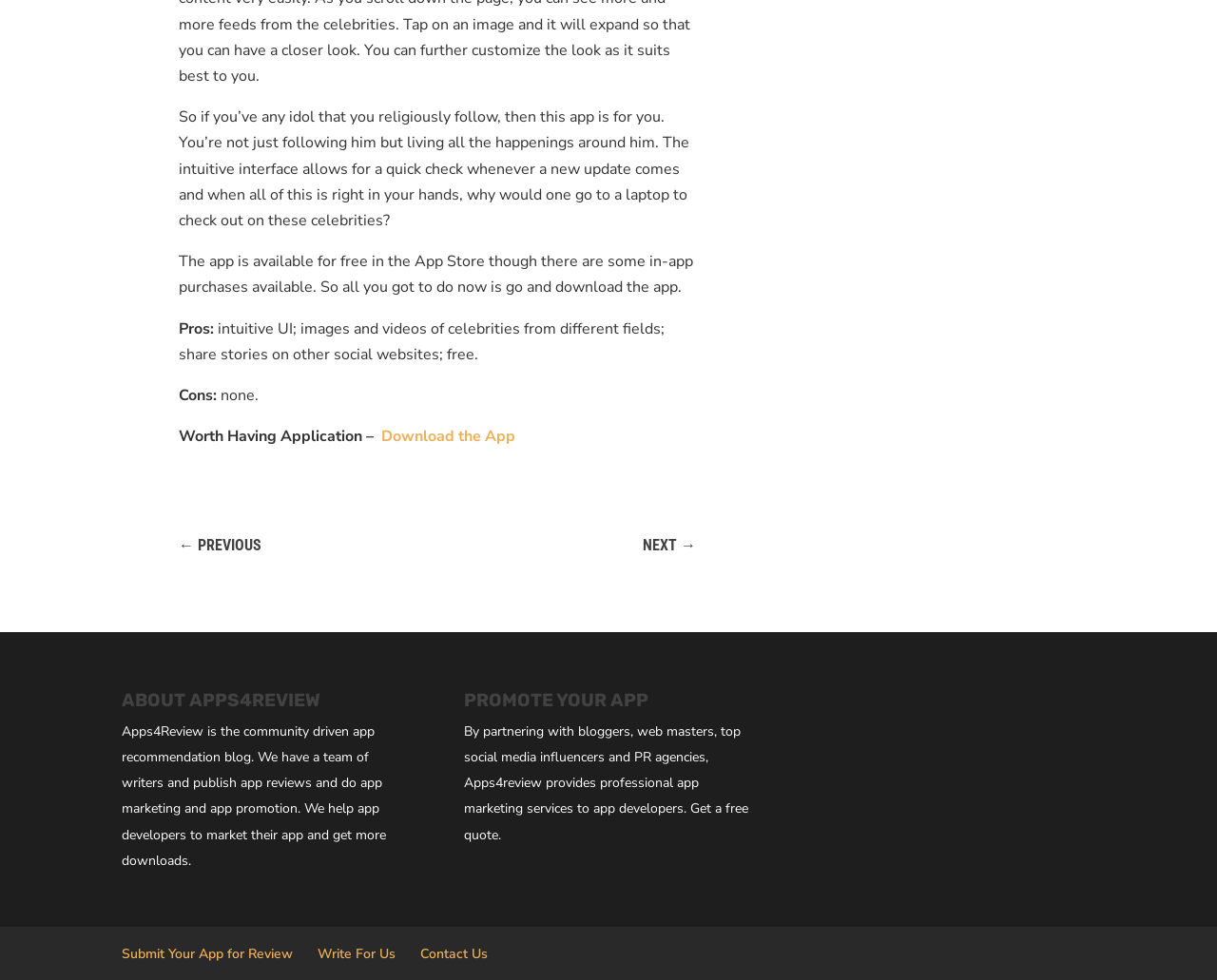Please reply to the following question with a single word or a short phrase:
What are the pros of the app?

Intuitive UI, images and videos, sharing on social media, free